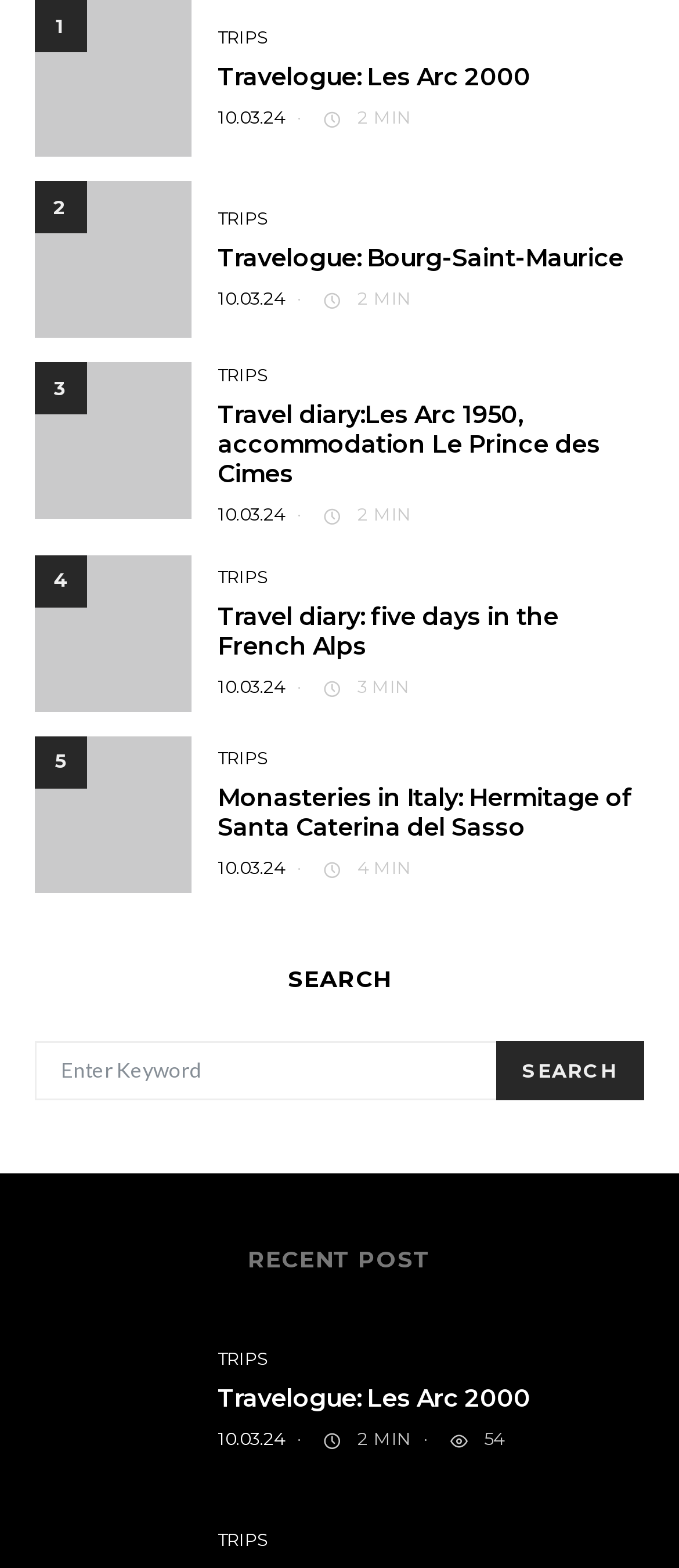Specify the bounding box coordinates of the element's region that should be clicked to achieve the following instruction: "Click on the 'TRIPS' link". The bounding box coordinates consist of four float numbers between 0 and 1, in the format [left, top, right, bottom].

[0.321, 0.017, 0.395, 0.031]